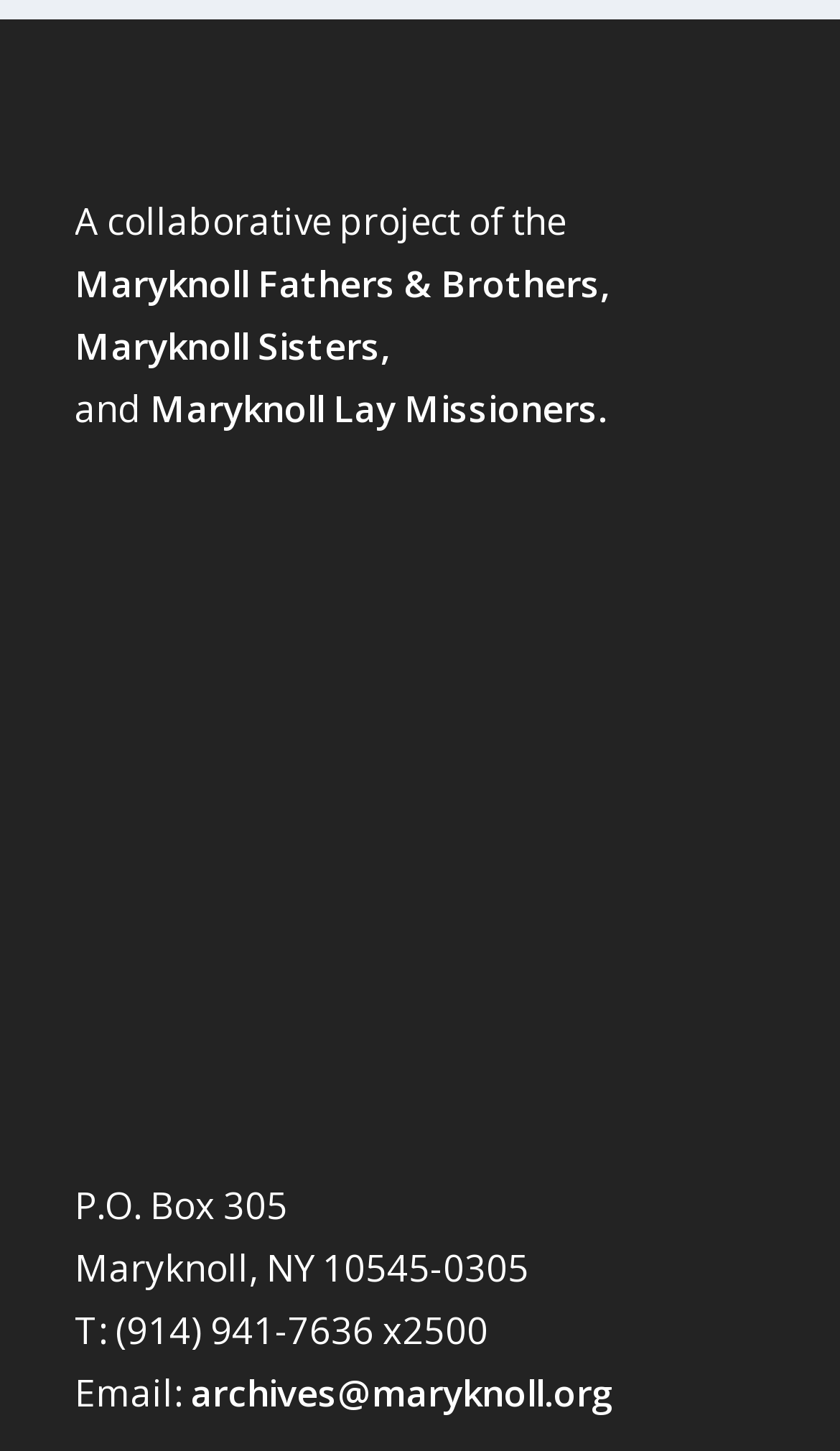What is the collaborative project of?
Based on the image, answer the question in a detailed manner.

The question asks about the collaborative project mentioned on the webpage. By reading the StaticText element with ID 102, we find that the project is a collaborative one. Then, we look at the link element with ID 103, which mentions 'Maryknoll Fathers & Brothers' as one of the collaborators.